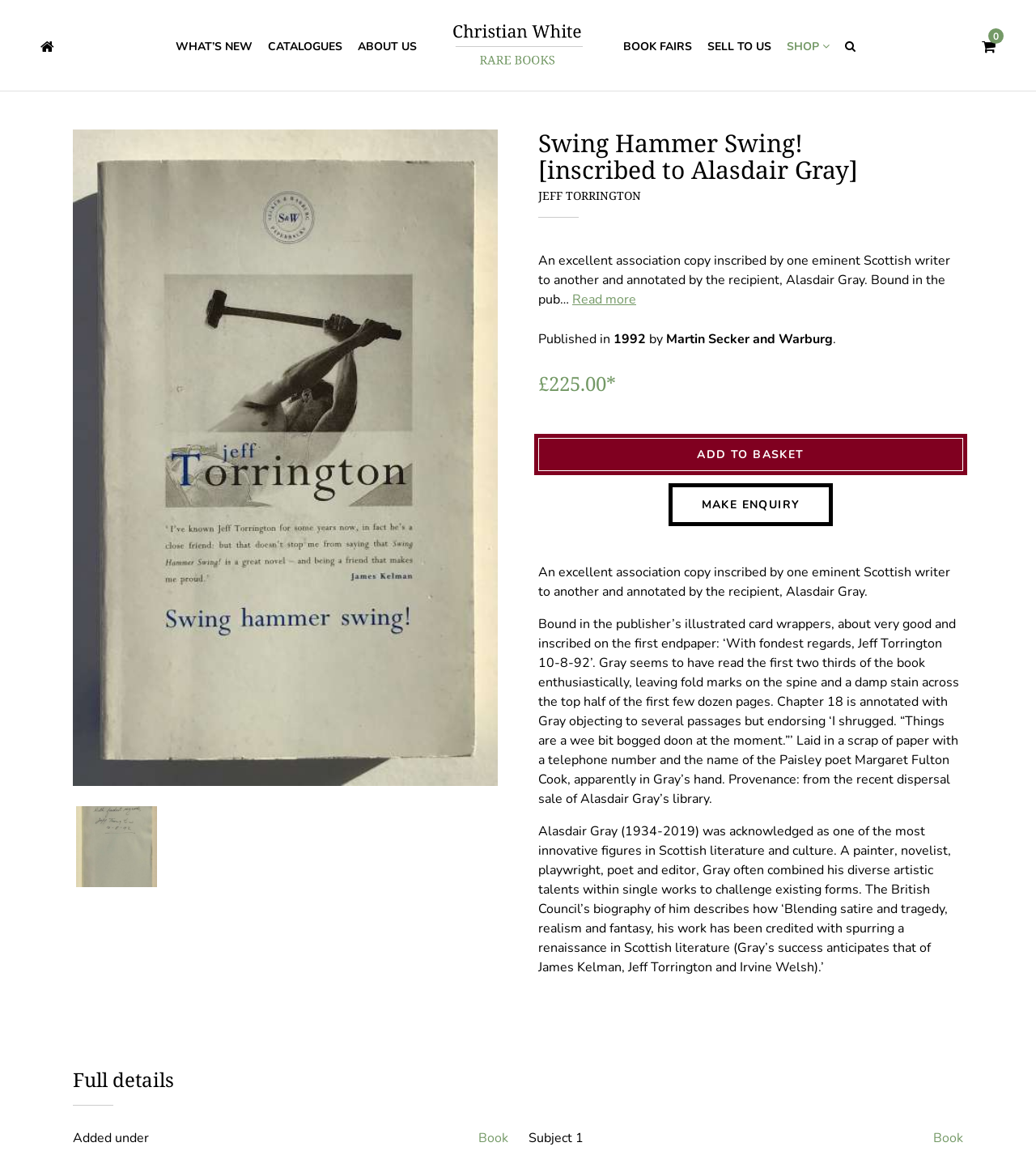Locate the bounding box coordinates of the element's region that should be clicked to carry out the following instruction: "Make an enquiry". The coordinates need to be four float numbers between 0 and 1, i.e., [left, top, right, bottom].

[0.649, 0.423, 0.8, 0.454]